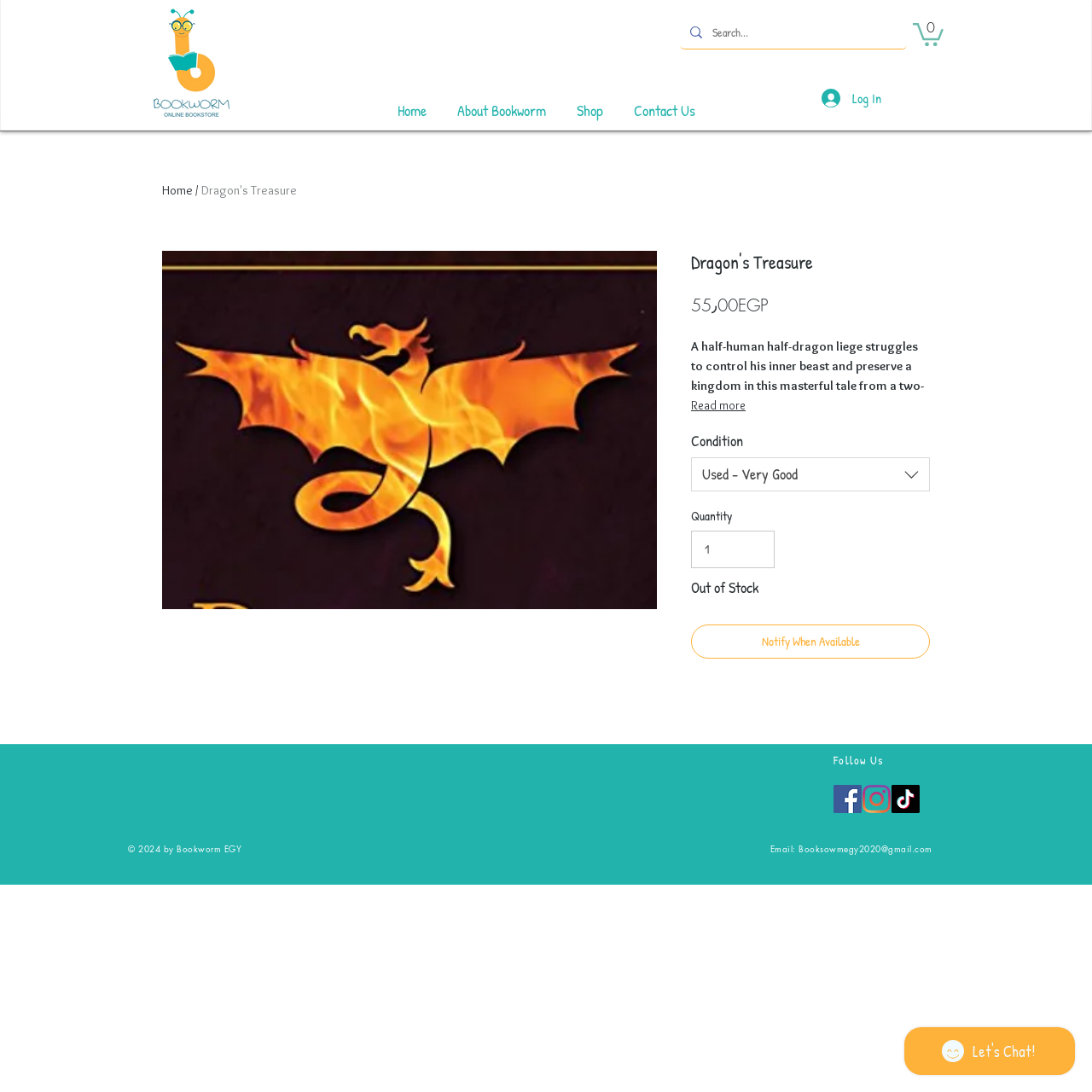Predict the bounding box of the UI element based on the description: "input value="1" aria-label="Quantity" value="1"". The coordinates should be four float numbers between 0 and 1, formatted as [left, top, right, bottom].

[0.633, 0.486, 0.709, 0.52]